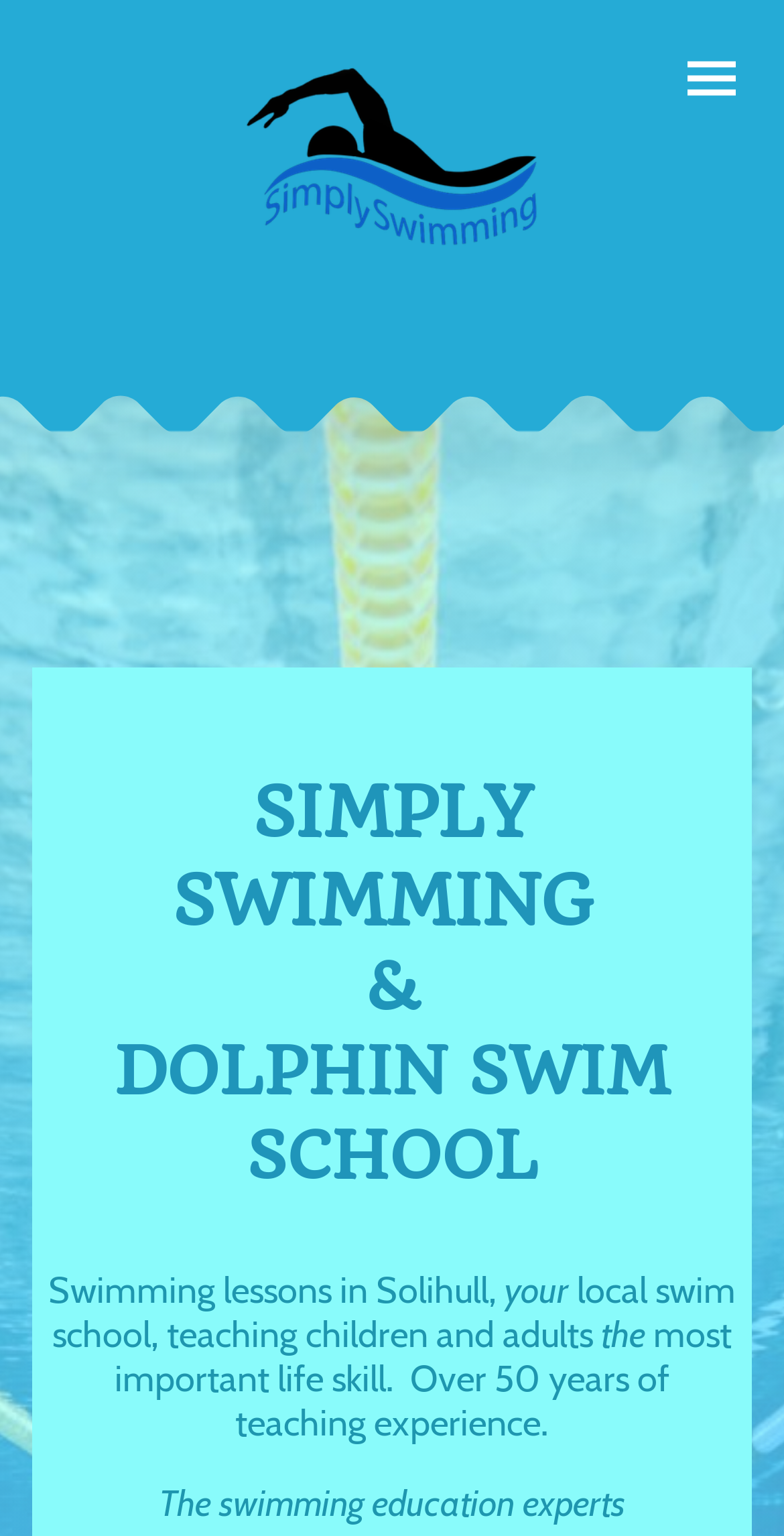Deliver a detailed narrative of the webpage's visual and textual elements.

The webpage is titled "Home" and appears to be the website of a swim school. At the top center of the page, there is a link. To the top right, there is a checkbox accompanied by an image. Below the link, there is a prominent heading that reads "SIMPLY SWIMMING & DOLPHIN SWIM SCHOOL", which spans almost the entire width of the page. 

Below the heading, there are five lines of text. The first line reads "Swimming lessons in Solihull," and is positioned on the left side of the page. The second line starts with the word "your" and is placed to the right of the first line. The third line continues with "local swim school," and is positioned on the right side of the page, below the checkbox and image. The fourth line reads "teaching children and adults" and is placed below the second line. The fifth line starts with the word "the" and is positioned to the right of the fourth line. 

The final line of text reads "'most important life skill. Over 50 years of teaching experience." and is placed below the fourth line, spanning almost the entire width of the page. At the very bottom of the page, there is a tagline that reads "The swimming education experts".